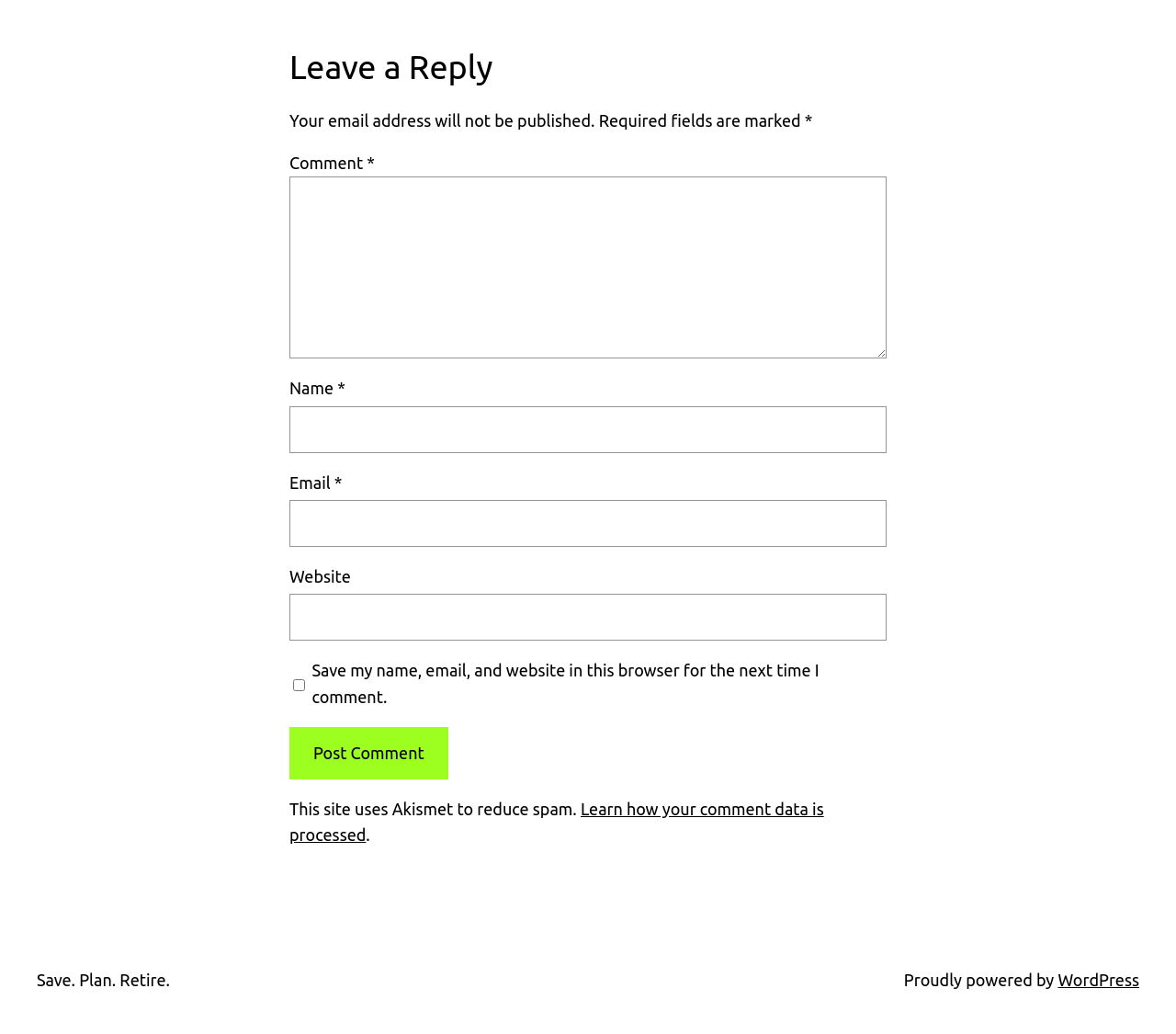What is the purpose of the link at the bottom?
Refer to the image and provide a thorough answer to the question.

The link is labeled 'Learn how your comment data is processed', which suggests that it leads to a page that explains how the website handles user comment data.